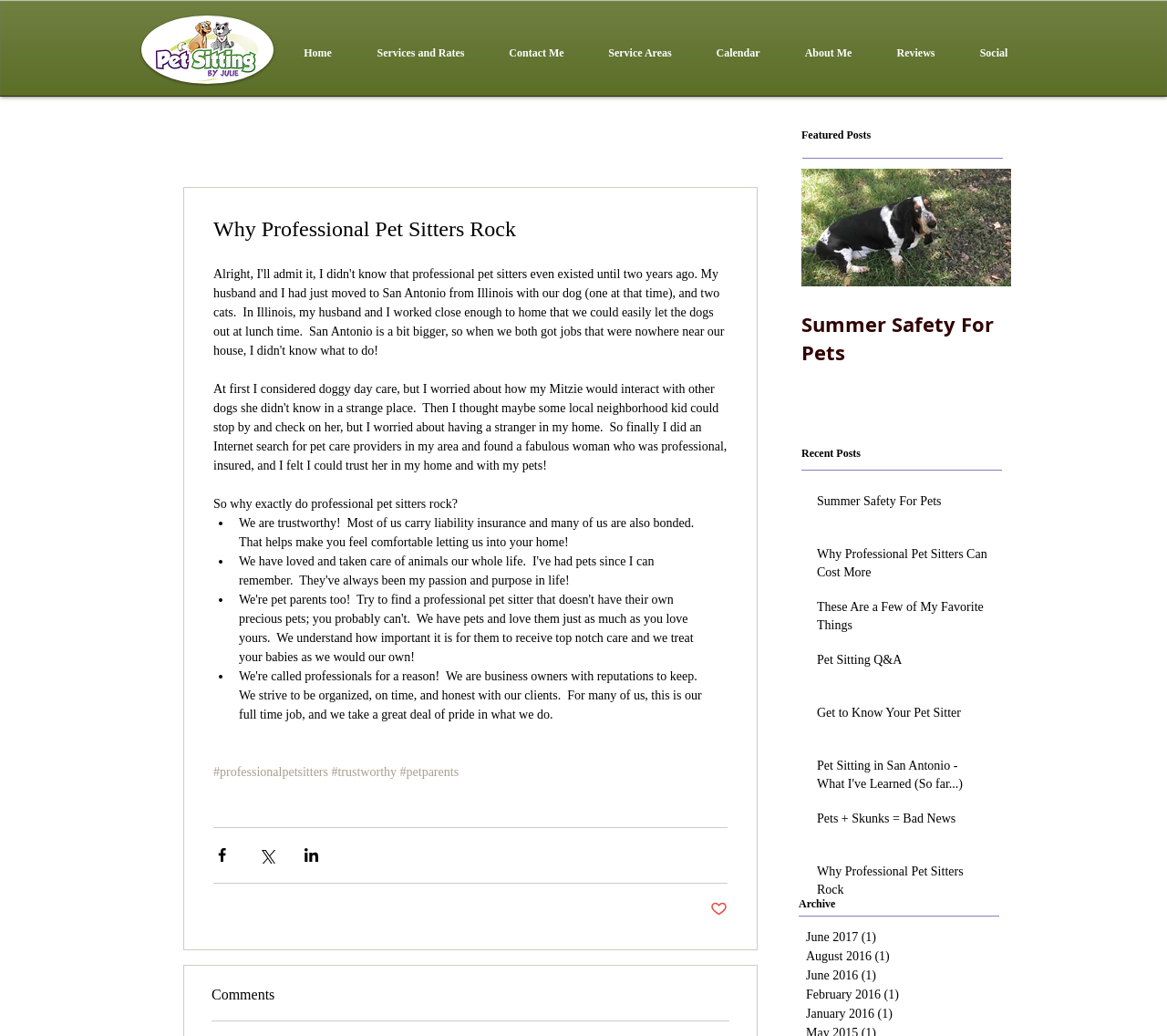Create a full and detailed caption for the entire webpage.

This webpage is about a pet sitting service, with a logo "Pet Sitting By Julie" at the top left corner. Below the logo, there is a navigation menu with links to different sections of the website, including "Home", "Services and Rates", "Contact Me", "Service Areas", "Calendar", "About Me", "Reviews", and "Social".

The main content of the webpage is an article titled "Why Professional Pet Sitters Rock". The article is divided into sections, with headings and bullet points. The text explains the benefits of hiring professional pet sitters, including their trustworthiness and liability insurance. There are also links to related topics, such as "#professionalpetsitters" and "#trustworthy".

Below the article, there are social media sharing buttons, including Facebook, Twitter, and LinkedIn. There is also a button to like the post.

On the right side of the webpage, there is a section titled "Featured Posts" with a list of recent posts, including "Summer Safety For Pets", "Why Professional Pet Sitters Can Cost More", and "These Are a Few of My Favorite Things". Each post has a link to read more.

Further down, there is a section titled "Recent Posts" with a list of more recent posts, including "Pet Sitting Q&A", "Get to Know Your Pet Sitter", and "Pet Sitting in San Antonio - What I've Learned (So far...)". Again, each post has a link to read more.

At the bottom of the webpage, there is a section titled "Archive" with links to posts from different months, including June 2017, August 2016, and January 2016.